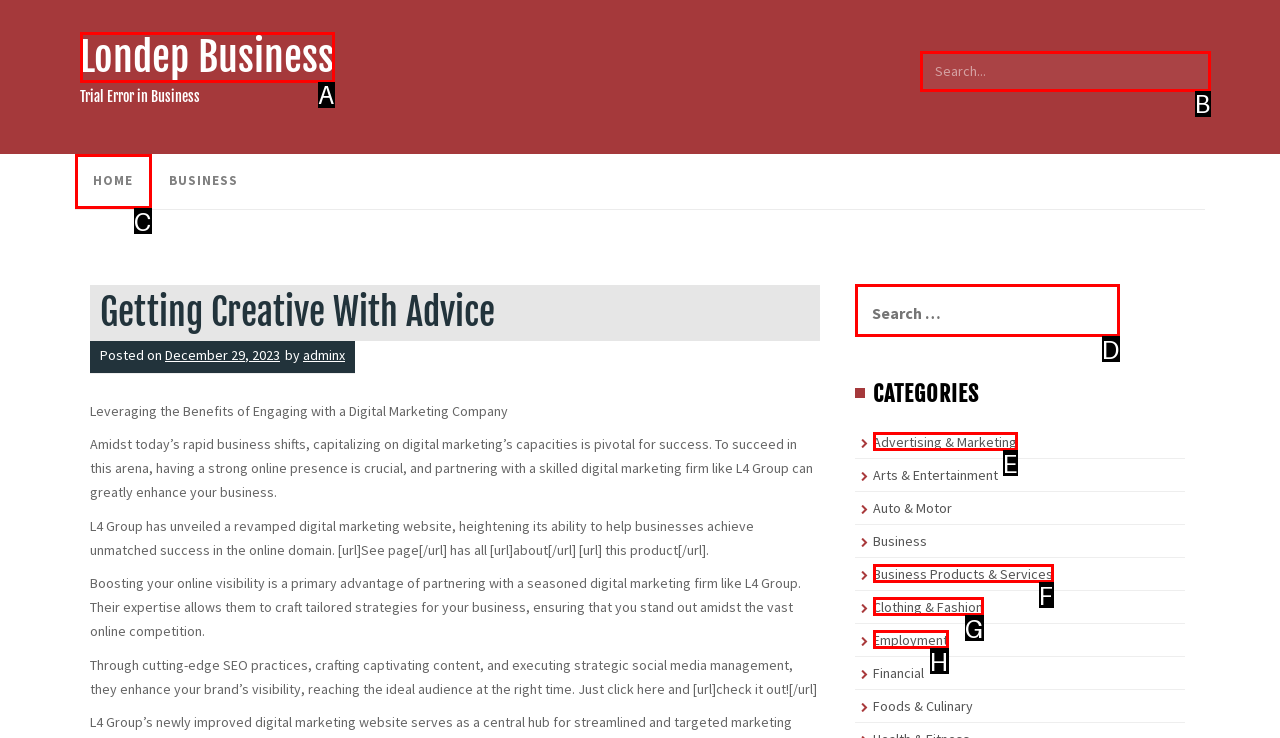Select the correct HTML element to complete the following task: Go to HOME page
Provide the letter of the choice directly from the given options.

C